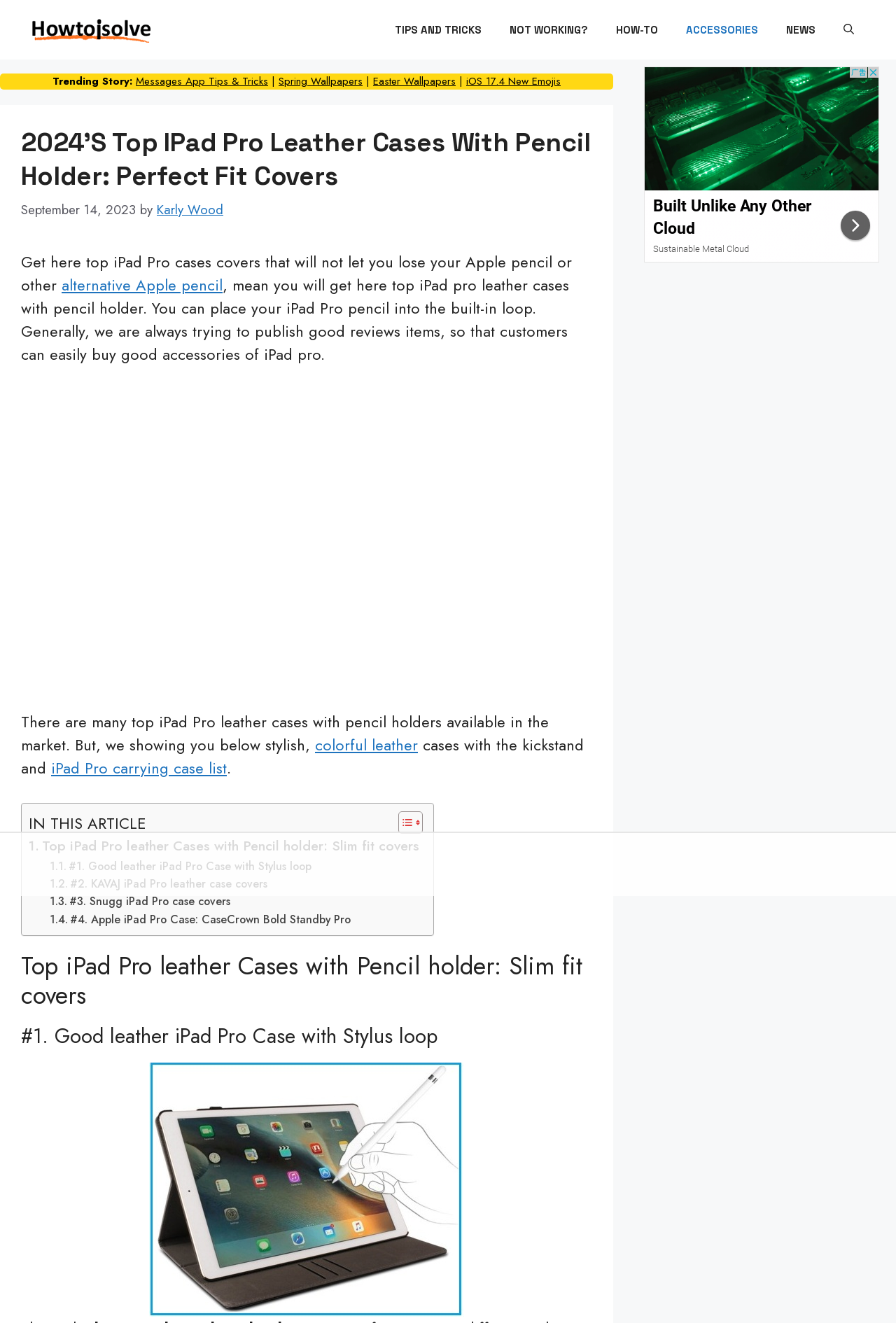What is the date when the article was published?
Please provide a detailed answer to the question.

The publication date of the article is mentioned as September 14, 2023, which is displayed below the article title.